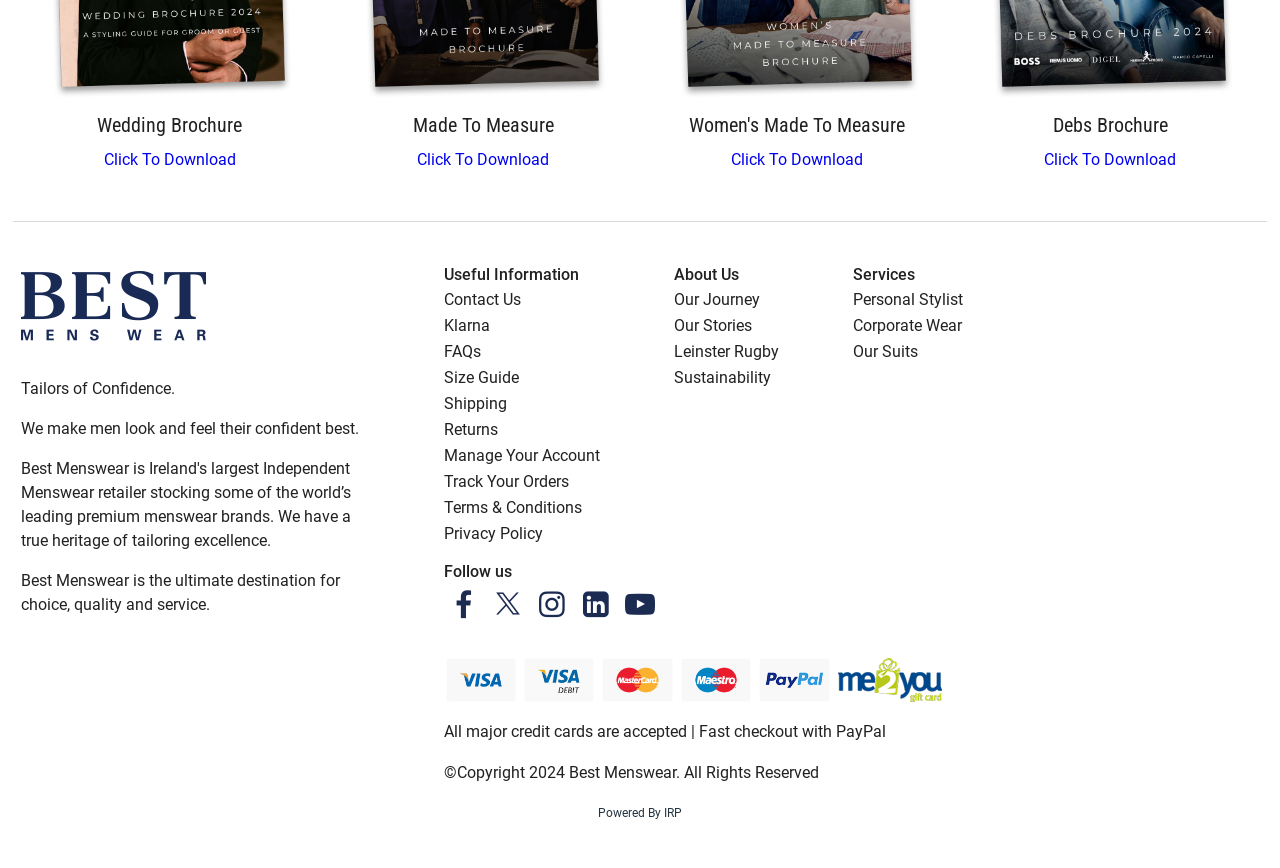Identify the bounding box coordinates for the region to click in order to carry out this instruction: "Follow us on Facebook". Provide the coordinates using four float numbers between 0 and 1, formatted as [left, top, right, bottom].

[0.347, 0.673, 0.378, 0.719]